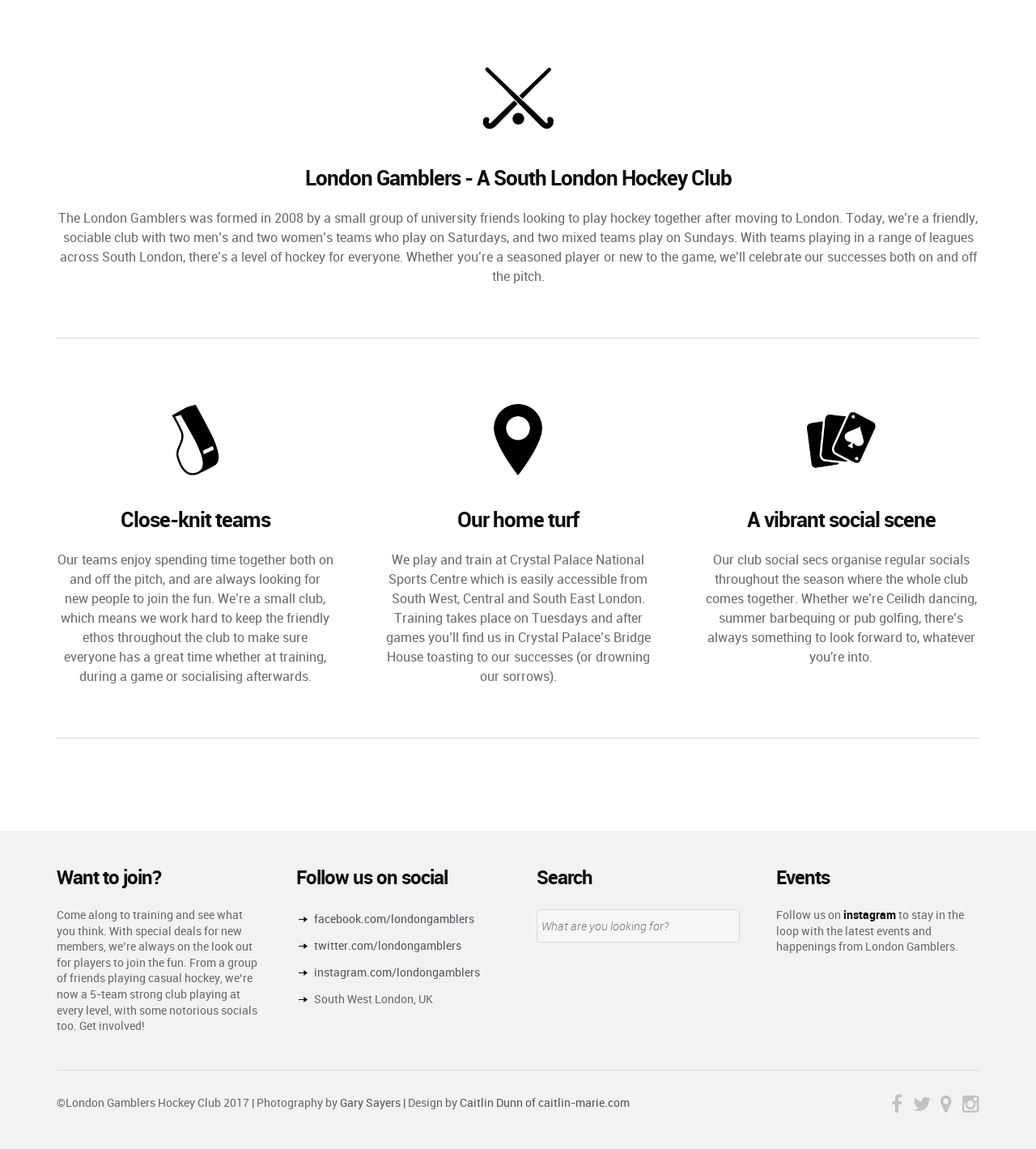Identify the bounding box coordinates for the UI element that matches this description: "twitter.com/londongamblers".

[0.303, 0.816, 0.446, 0.829]